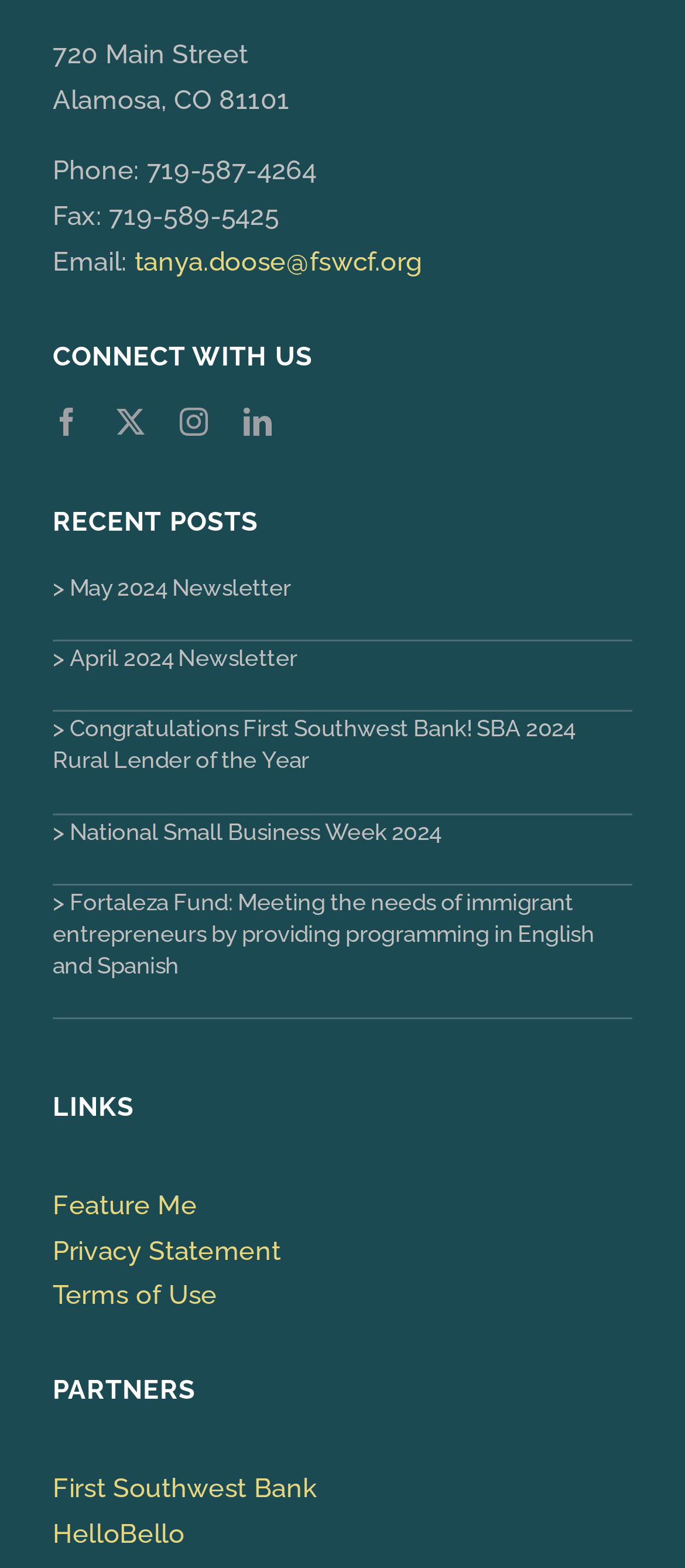Determine the bounding box coordinates of the clickable element to complete this instruction: "Check email address". Provide the coordinates in the format of four float numbers between 0 and 1, [left, top, right, bottom].

[0.196, 0.157, 0.616, 0.177]